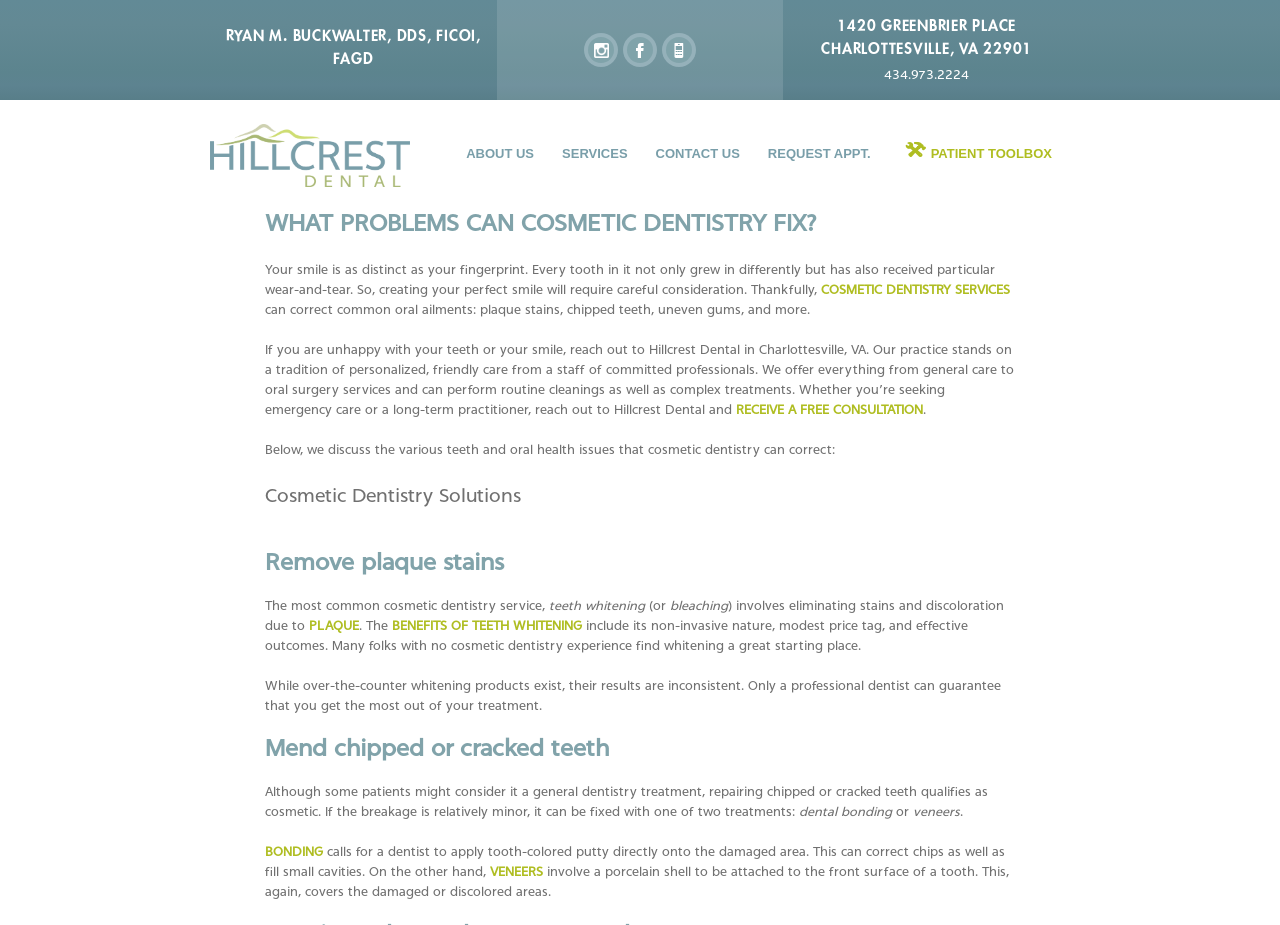What is the main topic of the webpage?
Provide a short answer using one word or a brief phrase based on the image.

Cosmetic Dentistry